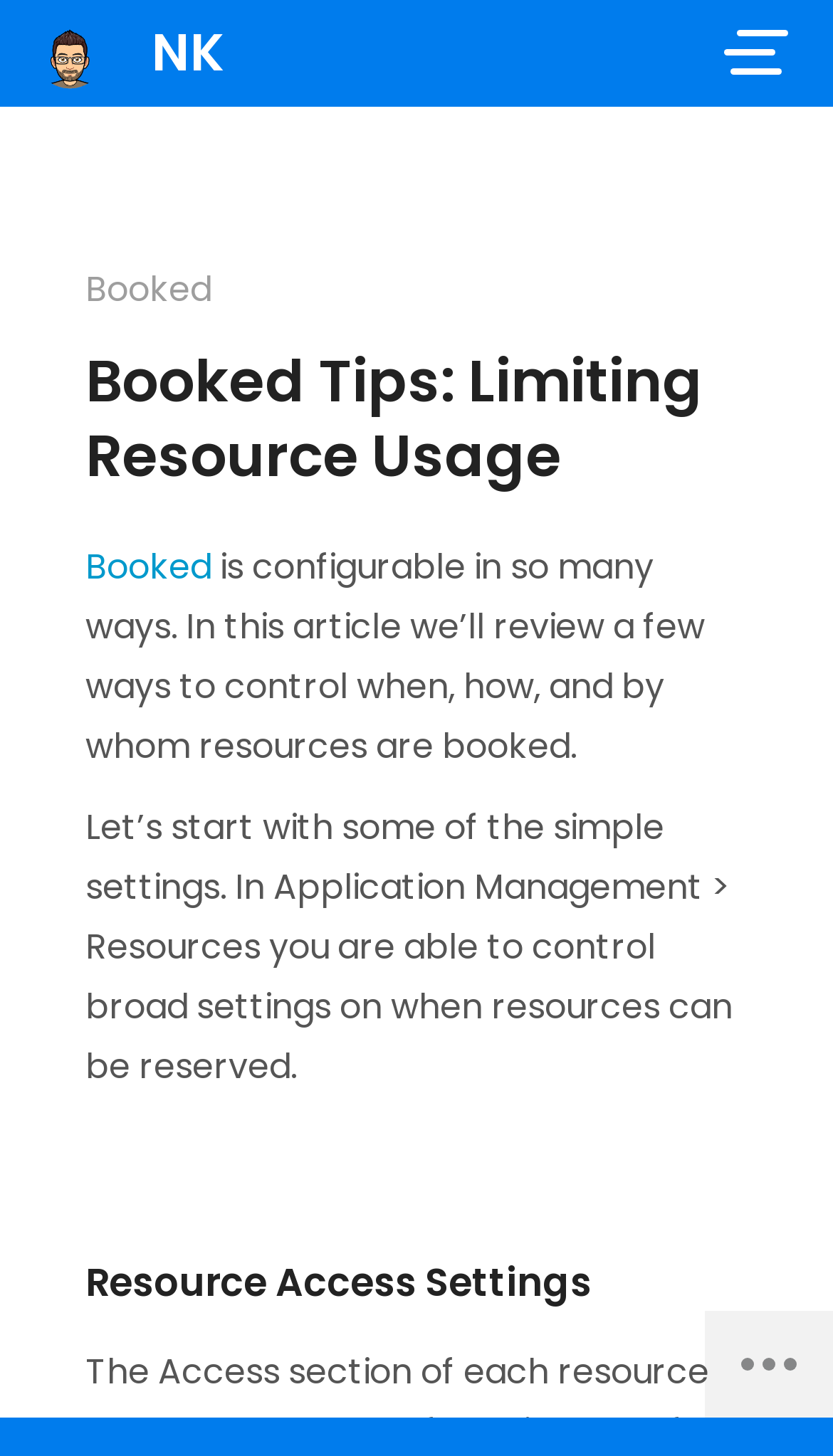Please provide a comprehensive answer to the question below using the information from the image: What is the application mentioned in the article?

The application mentioned in the article is 'Booked' which is mentioned in the link element 'Booked' and the heading element 'Booked Tips: Limiting Resource Usage', indicating that the article is discussing the 'Booked' application.